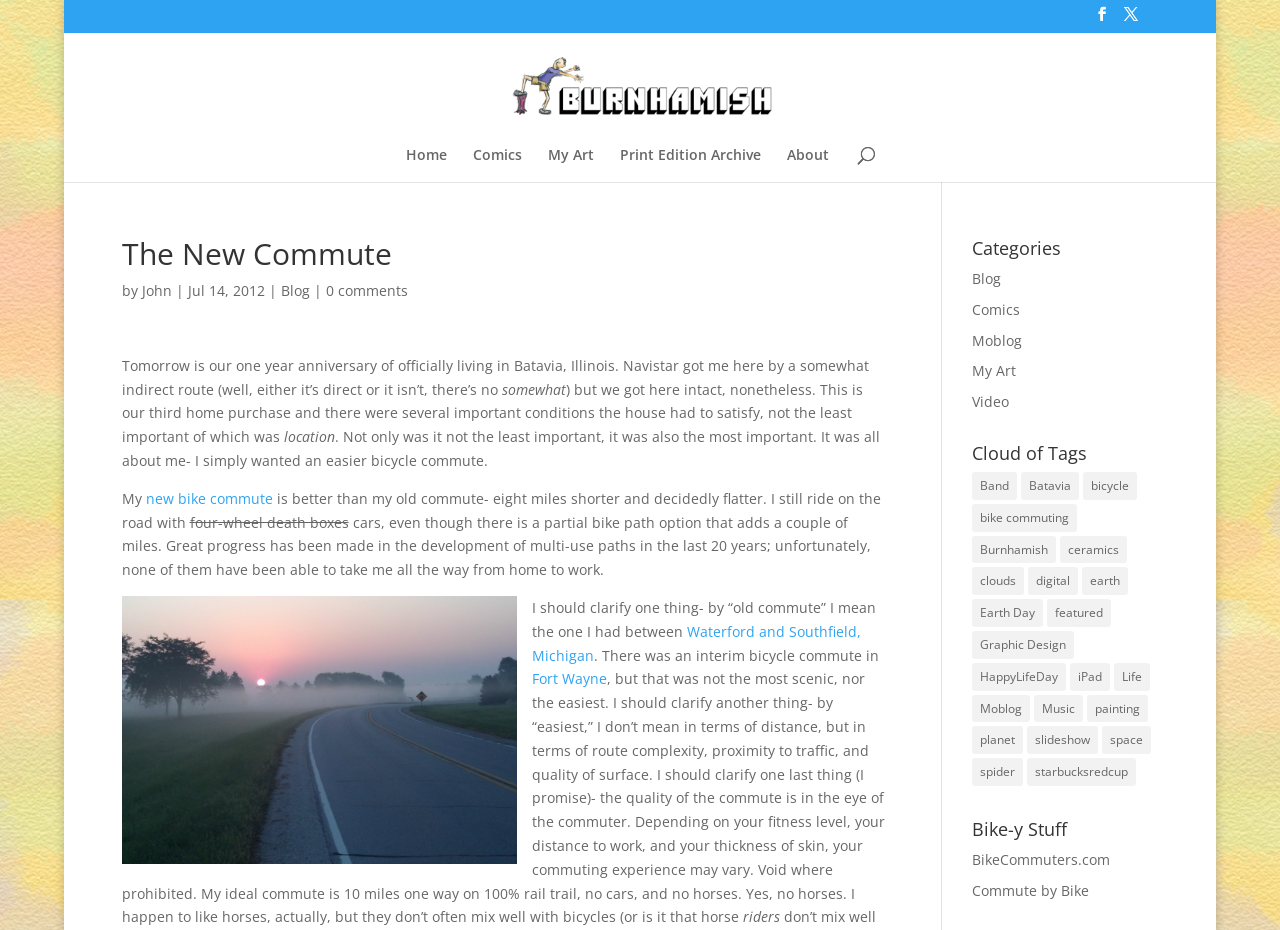Please identify the bounding box coordinates of the element's region that I should click in order to complete the following instruction: "Search for something". The bounding box coordinates consist of four float numbers between 0 and 1, i.e., [left, top, right, bottom].

[0.153, 0.034, 0.882, 0.036]